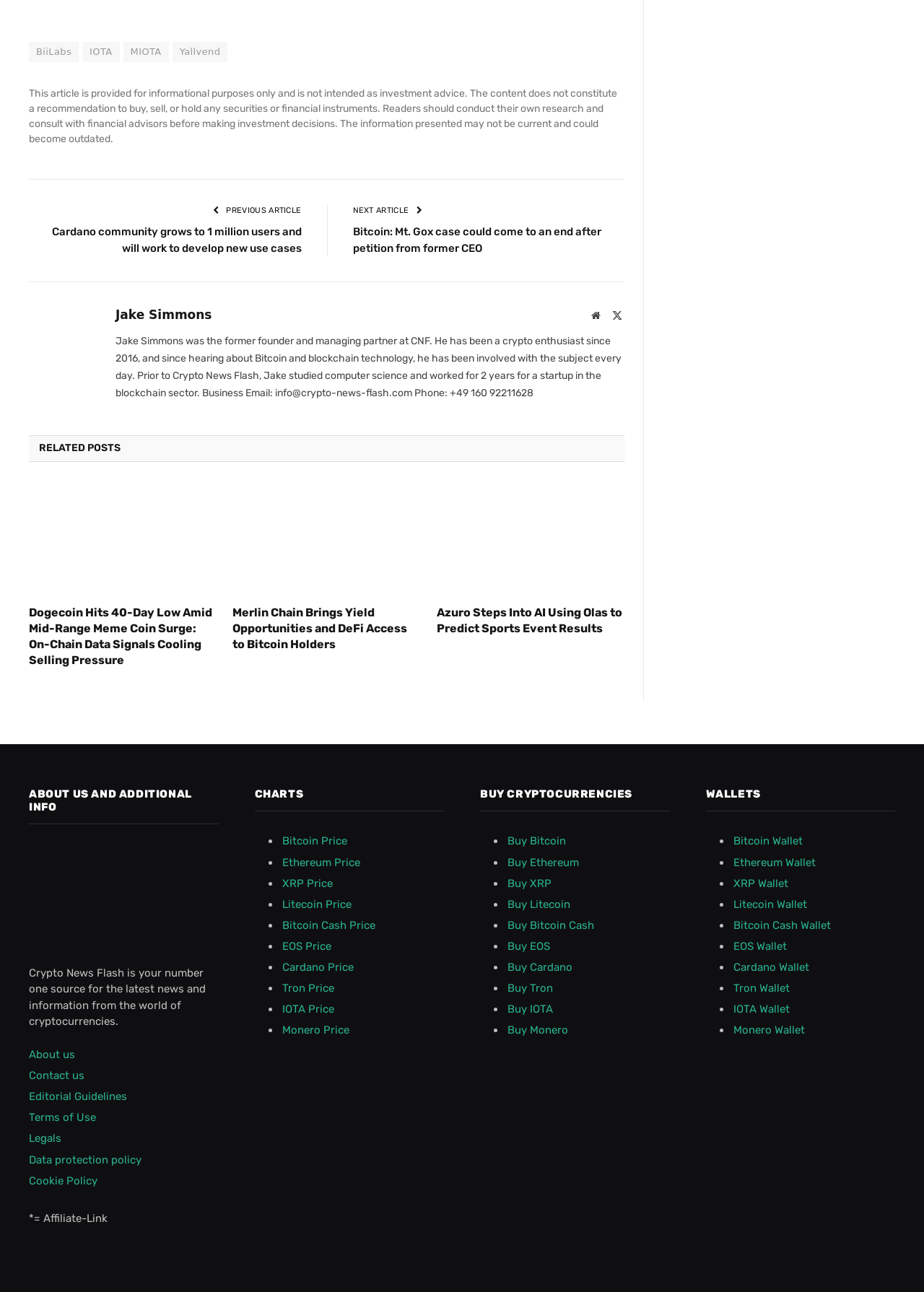Locate the bounding box coordinates of the element's region that should be clicked to carry out the following instruction: "Go to the 'Charts' section". The coordinates need to be four float numbers between 0 and 1, i.e., [left, top, right, bottom].

[0.275, 0.61, 0.328, 0.62]